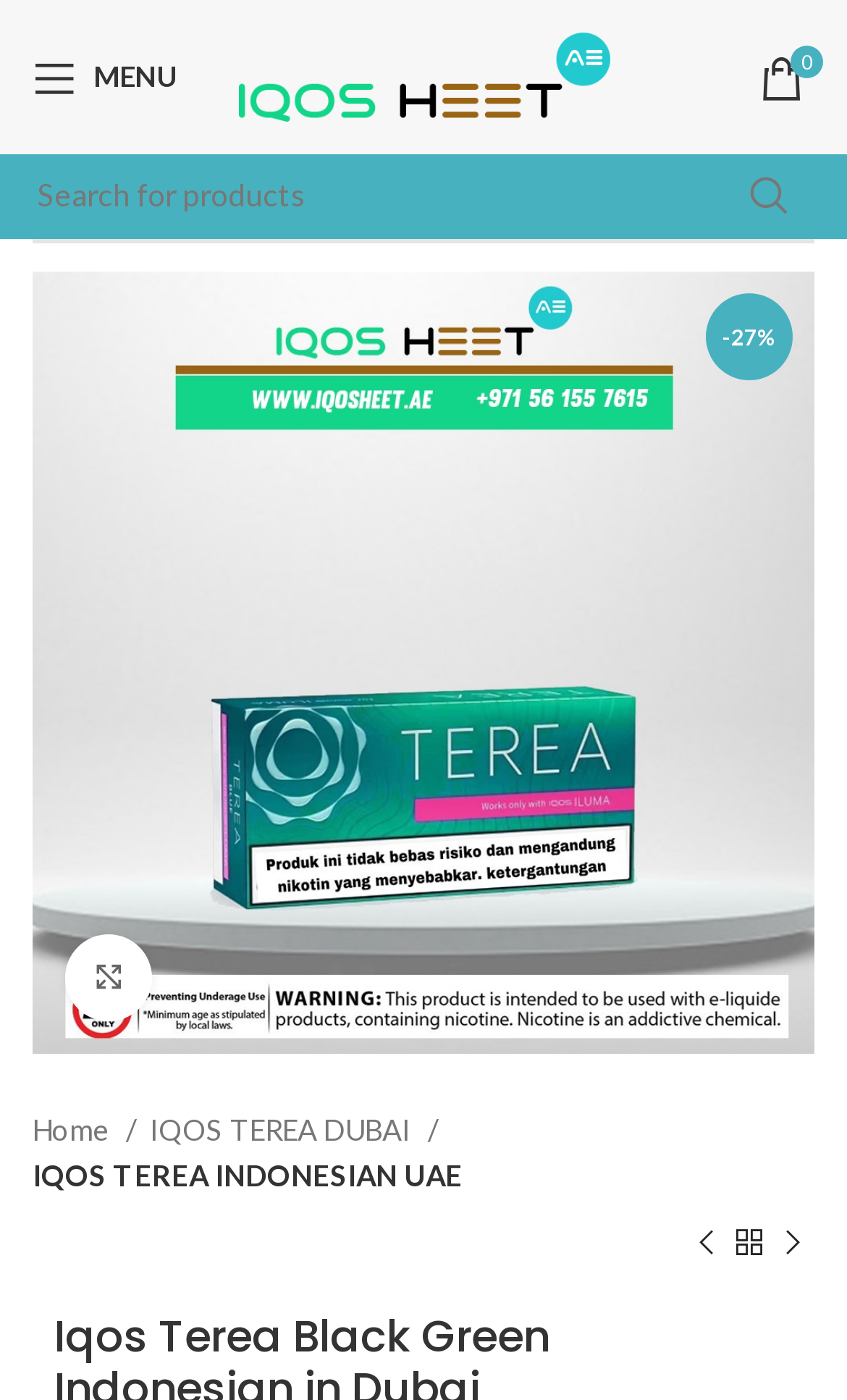Find the bounding box coordinates for the area that must be clicked to perform this action: "Open mobile menu".

[0.013, 0.024, 0.236, 0.086]